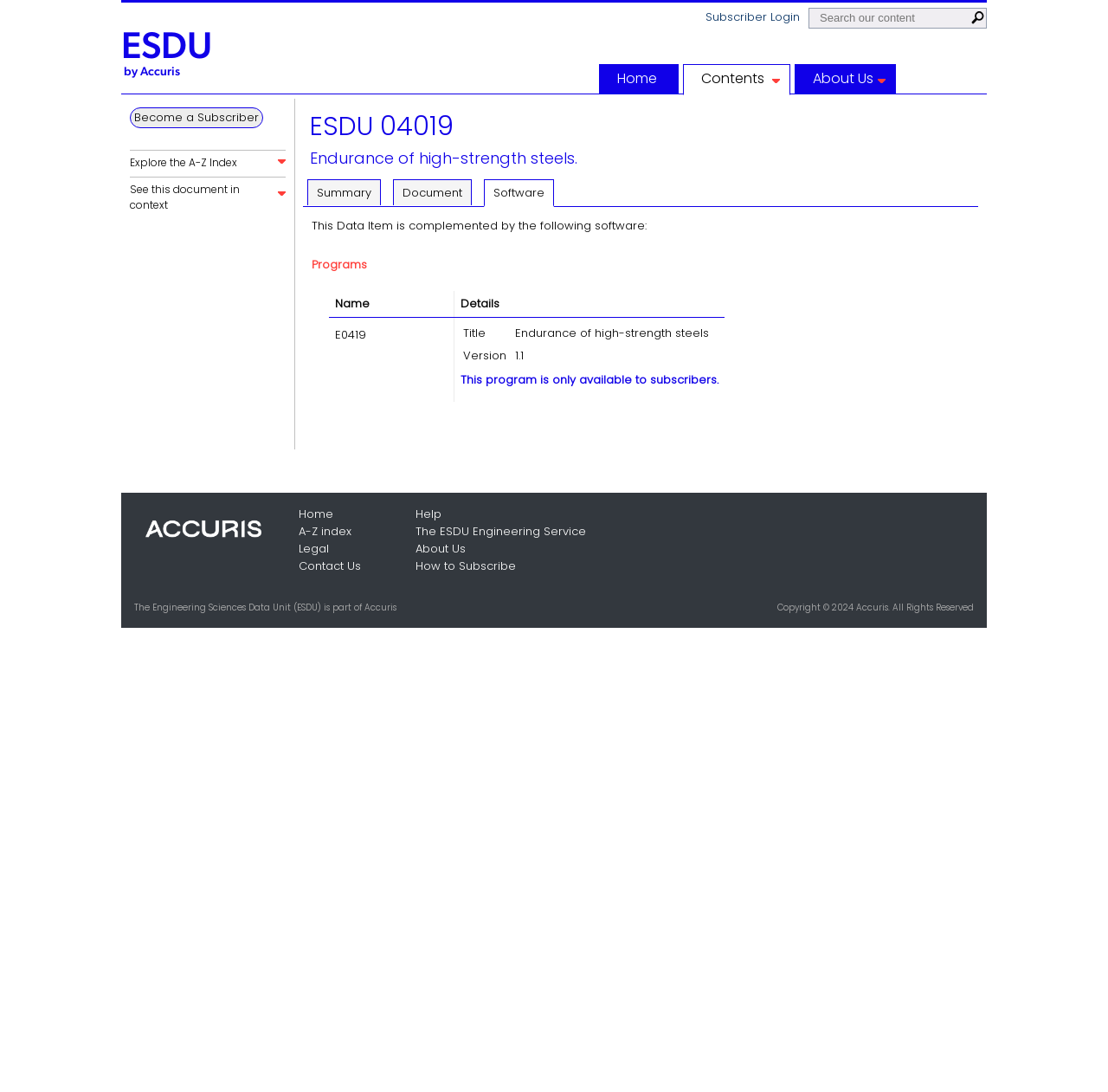Please locate the bounding box coordinates of the region I need to click to follow this instruction: "View ESDU home page".

[0.109, 0.026, 0.191, 0.06]